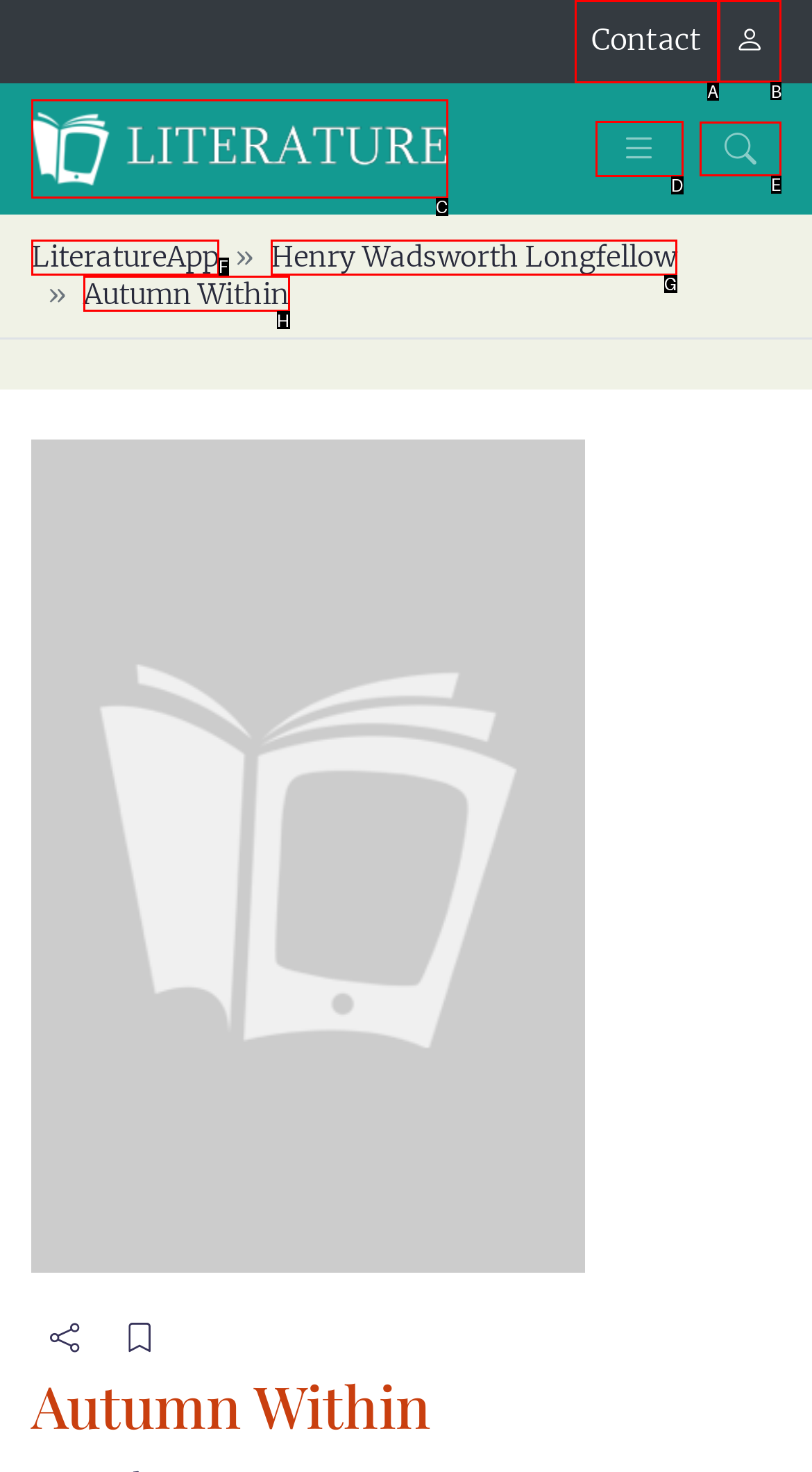Determine the HTML element to click for the instruction: login to the website.
Answer with the letter corresponding to the correct choice from the provided options.

B